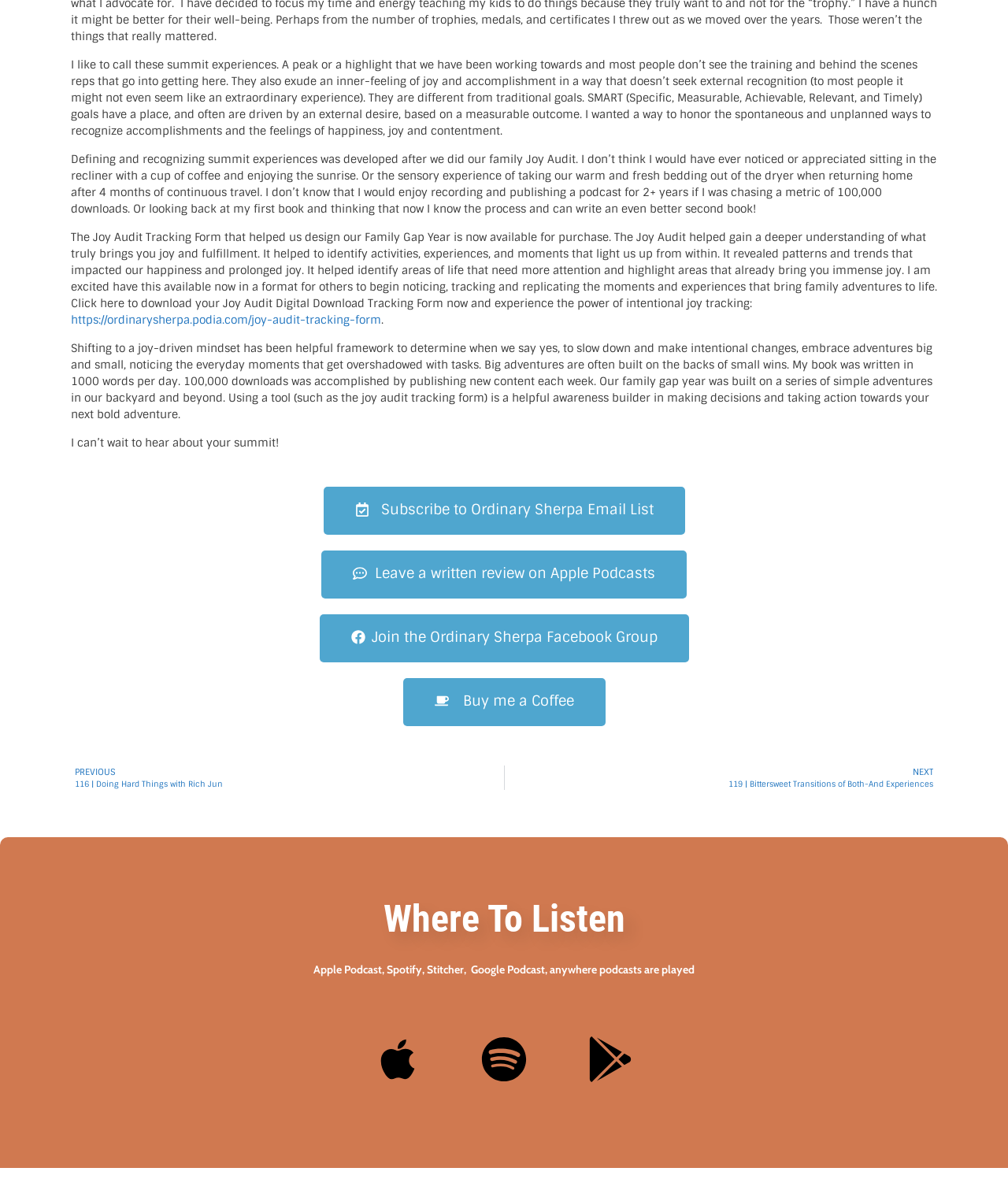Identify the bounding box coordinates of the region that needs to be clicked to carry out this instruction: "Leave a written review on Apple Podcasts". Provide these coordinates as four float numbers ranging from 0 to 1, i.e., [left, top, right, bottom].

[0.319, 0.463, 0.681, 0.503]